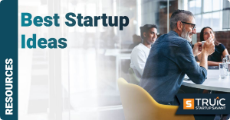What is the branding at the bottom of the image?
Please use the image to provide a one-word or short phrase answer.

TRUIC Startup Savant